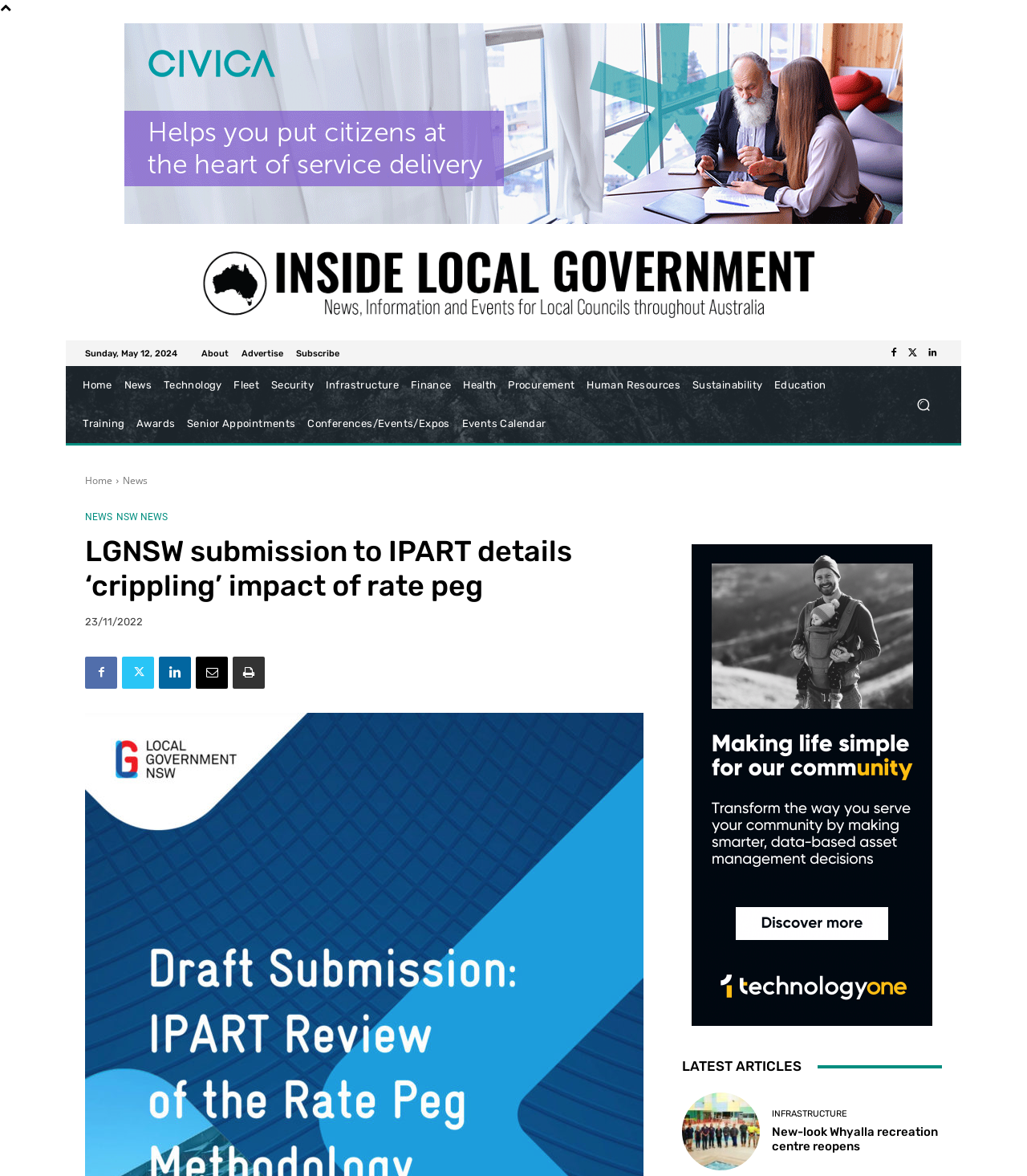Determine the bounding box coordinates of the region that needs to be clicked to achieve the task: "Search for something".

None